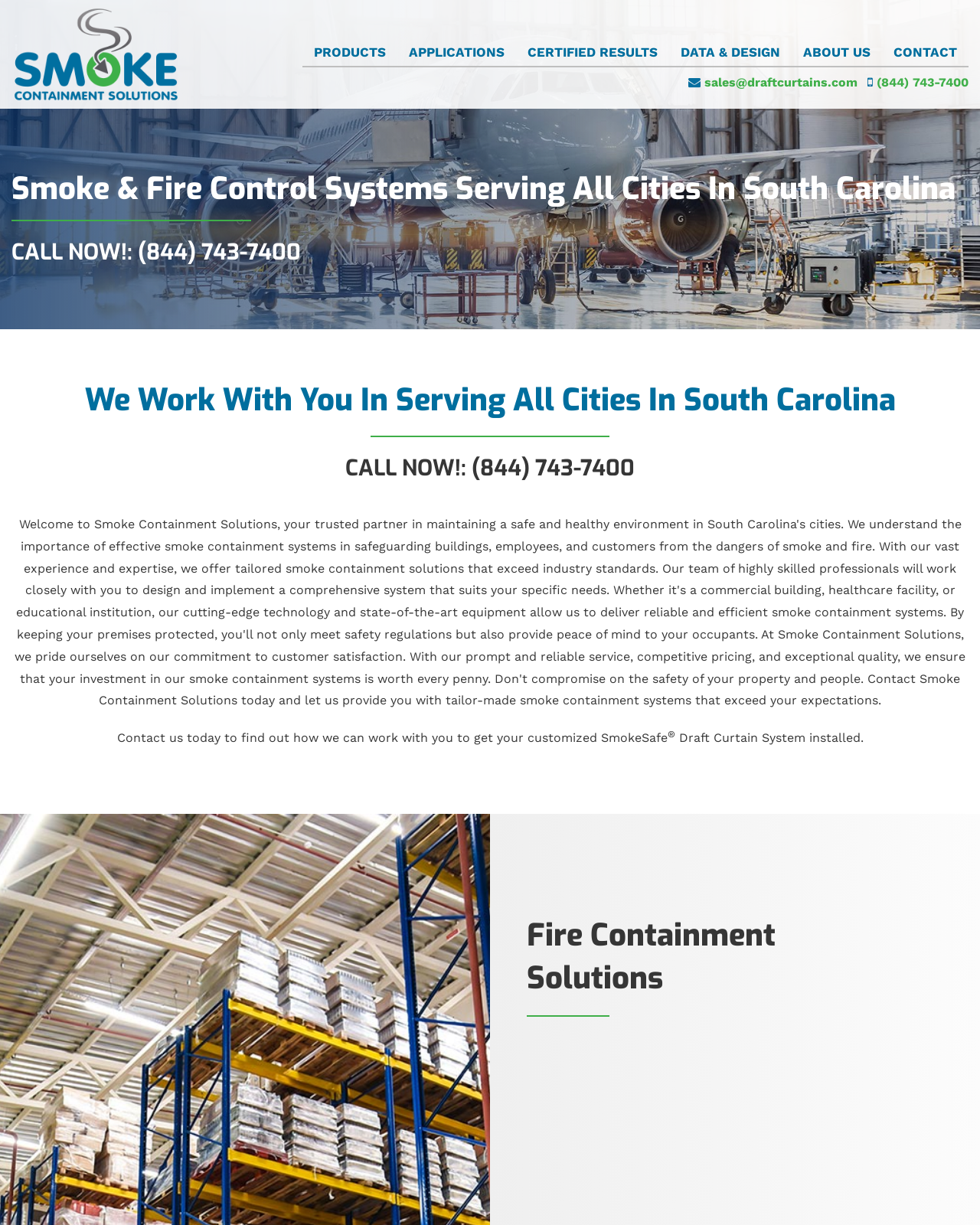Given the following UI element description: "About Us", find the bounding box coordinates in the webpage screenshot.

[0.808, 0.03, 0.9, 0.055]